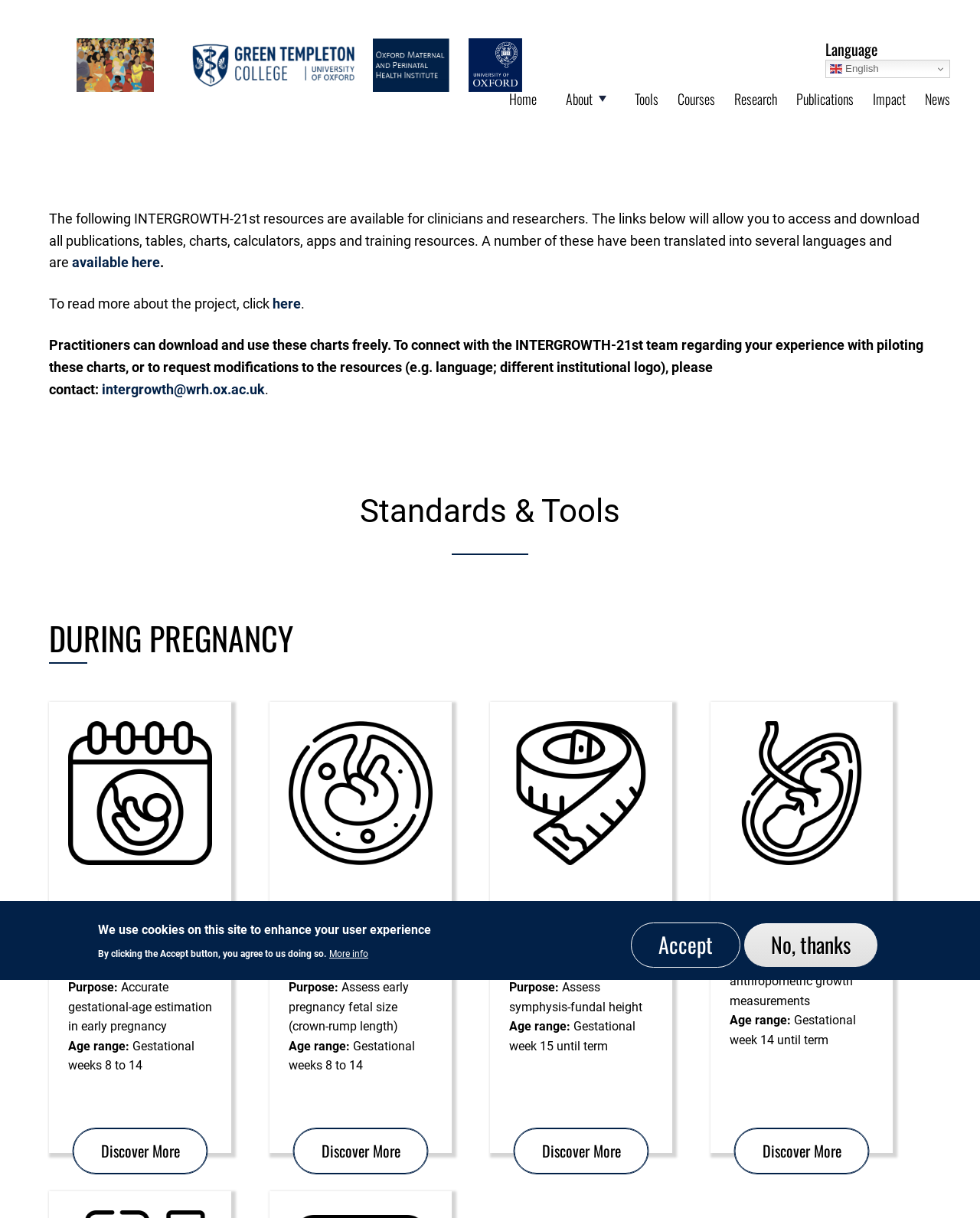Identify the bounding box coordinates of the specific part of the webpage to click to complete this instruction: "Click the 'Fetal Size in Early Pregnancy' link".

[0.275, 0.577, 0.461, 0.915]